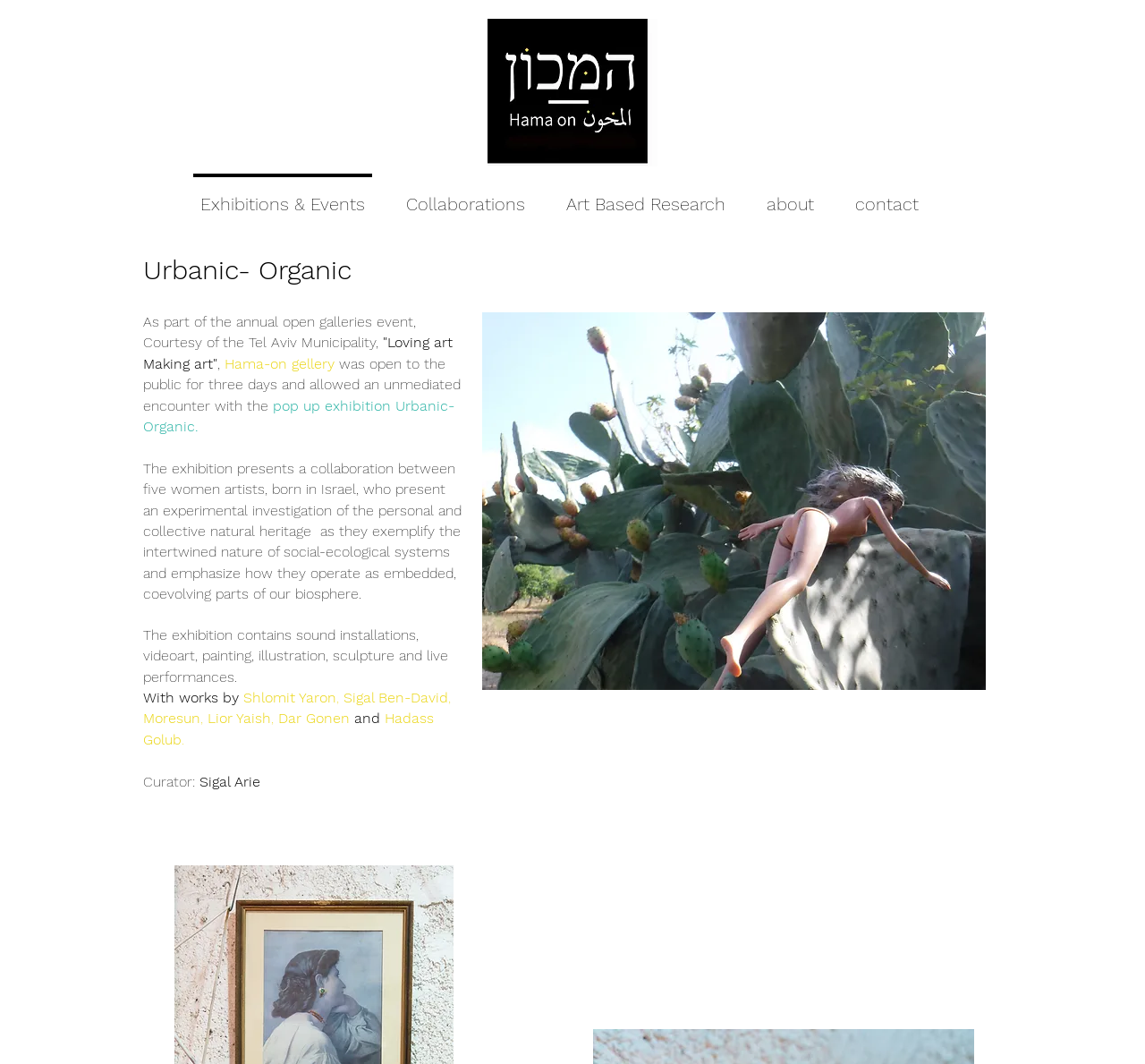Give a concise answer using only one word or phrase for this question:
What is the name of the gallery?

Hama-on